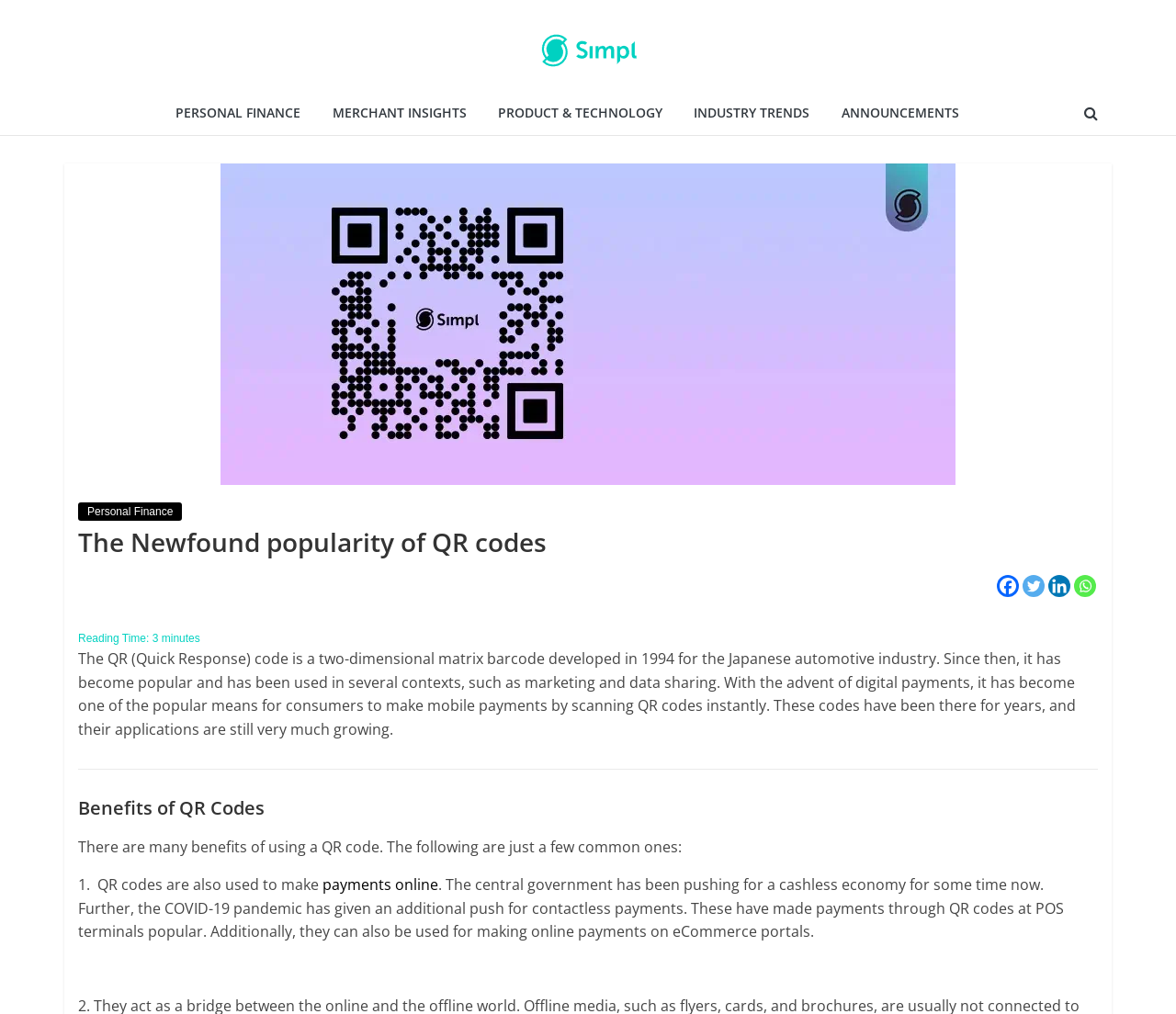Please specify the bounding box coordinates for the clickable region that will help you carry out the instruction: "Share on Facebook".

[0.848, 0.567, 0.866, 0.589]